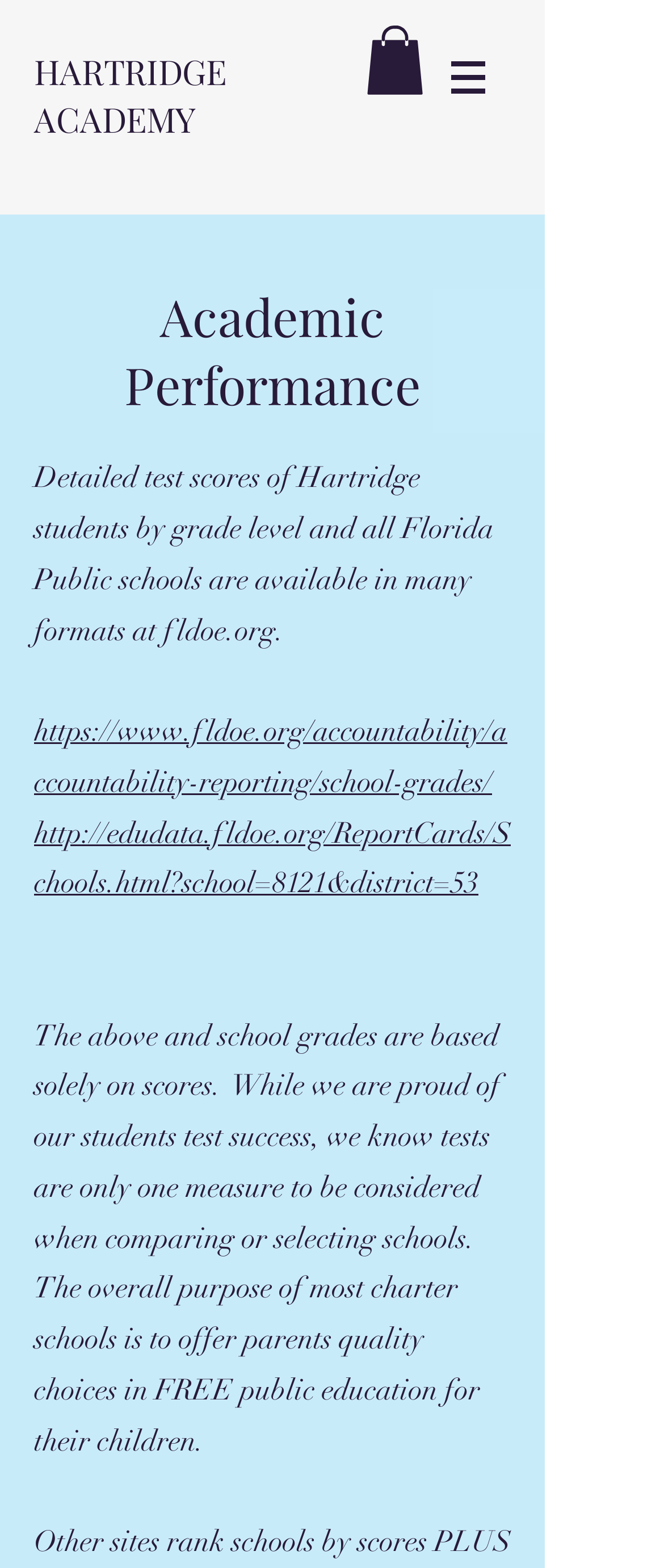Generate a thorough caption detailing the webpage content.

The webpage is about Academic Performance at Hartridge Academy. At the top left, there is a heading "HARTRIDGE ACADEMY" in a prominent position. To the right of it, there is a link with an image, which is likely a logo or an icon. Below the heading, there is a navigation menu labeled "Site" with a button that has a popup menu, accompanied by a small image.

The main content of the page is divided into sections. The first section has a heading "Academic Performance" at the top left. Below it, there is a paragraph of text that explains the availability of detailed test scores of Hartridge students and all Florida Public schools on the fldoe.org website. 

Underneath the paragraph, there are two links to external websites, one to the fldoe.org website and the other to the edudata.fldoe.org website, which provide more information on school grades and test scores. 

The final section of the page has a long paragraph of text that discusses the importance of considering multiple factors when comparing or selecting schools, as test scores are only one measure of a school's performance. The text also highlights the purpose of charter schools in offering quality choices in free public education for children.